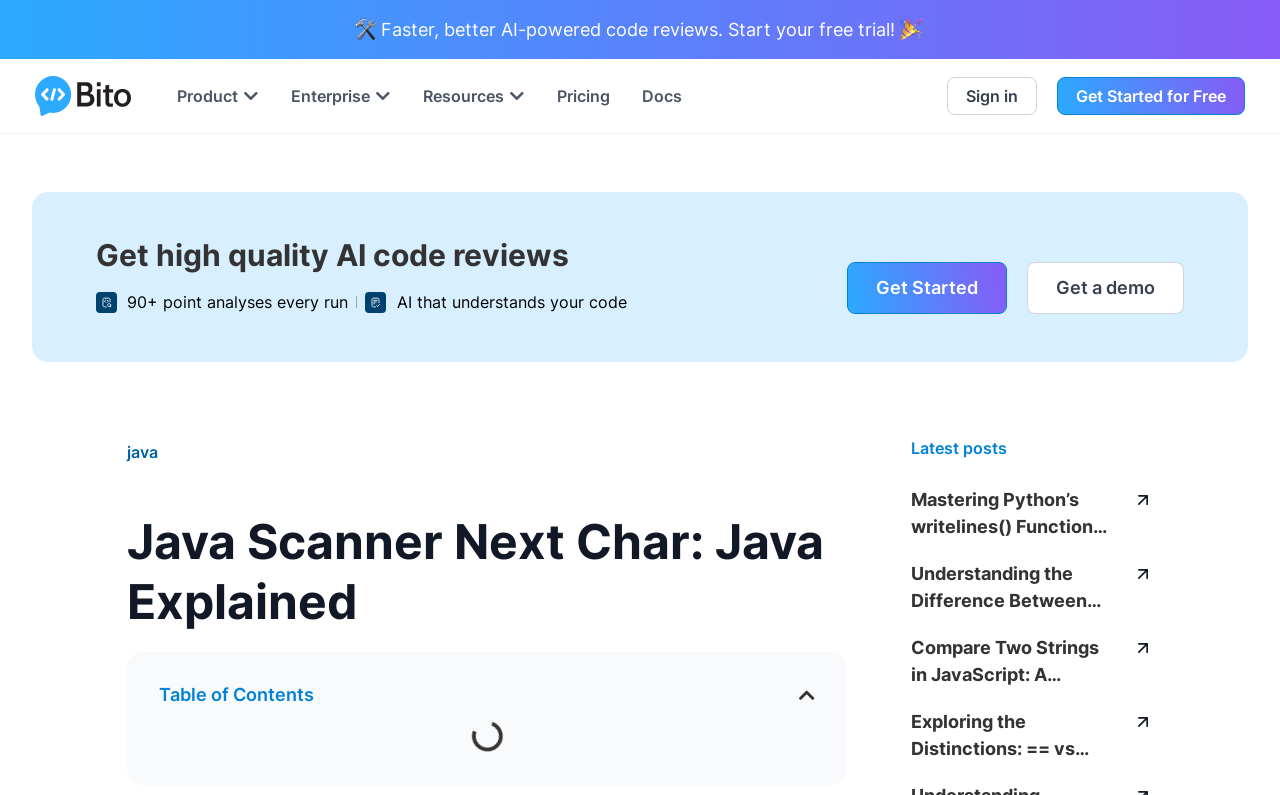Using details from the image, please answer the following question comprehensively:
What is the purpose of the 'Get Started for Free' button?

The 'Get Started for Free' button is a call-to-action element that allows users to start a free trial of the AI-powered code review service. Its purpose is to encourage users to try out the service without any cost or commitment.